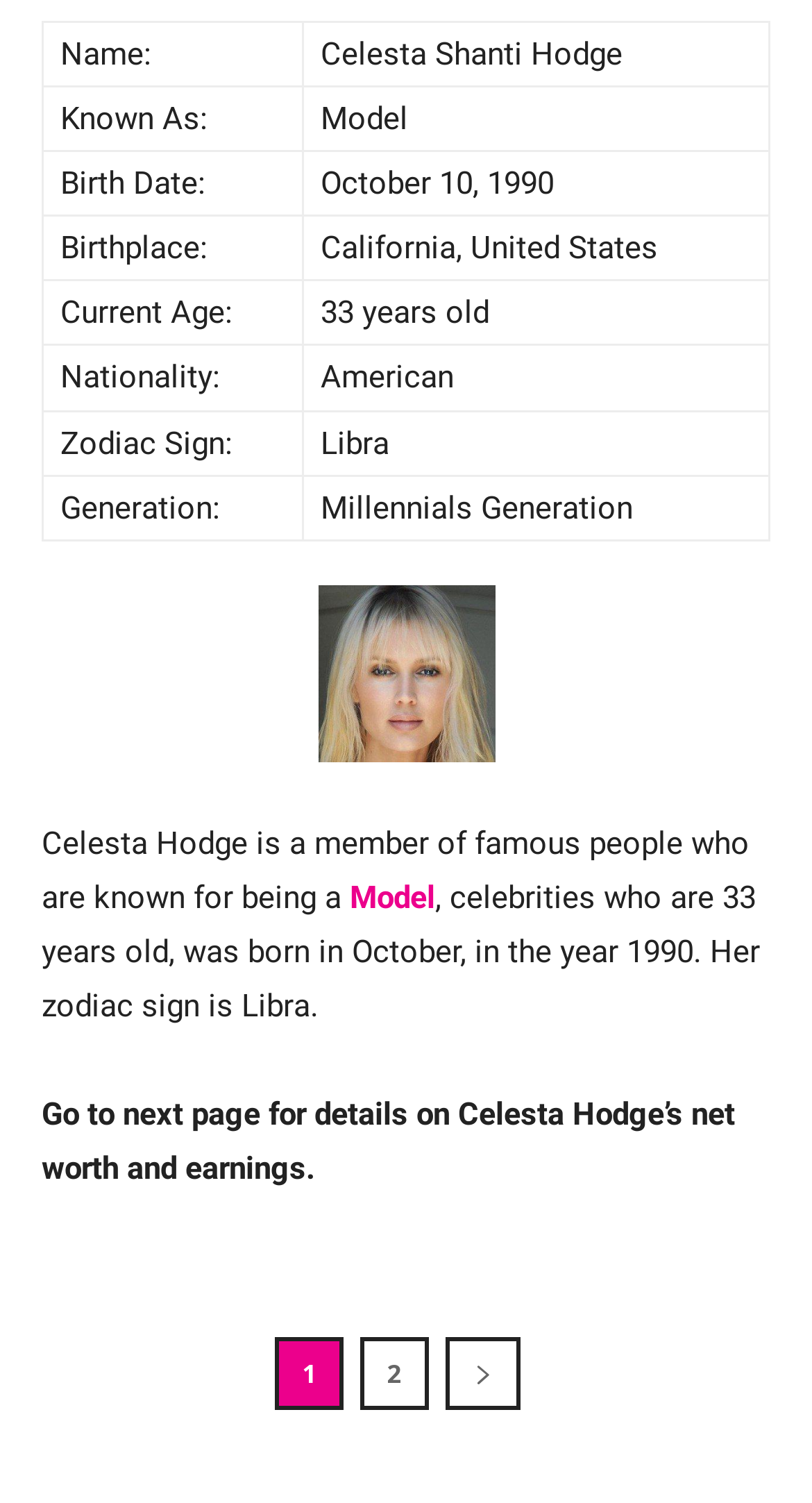Identify the bounding box coordinates for the UI element mentioned here: "parent_node: 1". Provide the coordinates as four float values between 0 and 1, i.e., [left, top, right, bottom].

[0.549, 0.89, 0.641, 0.939]